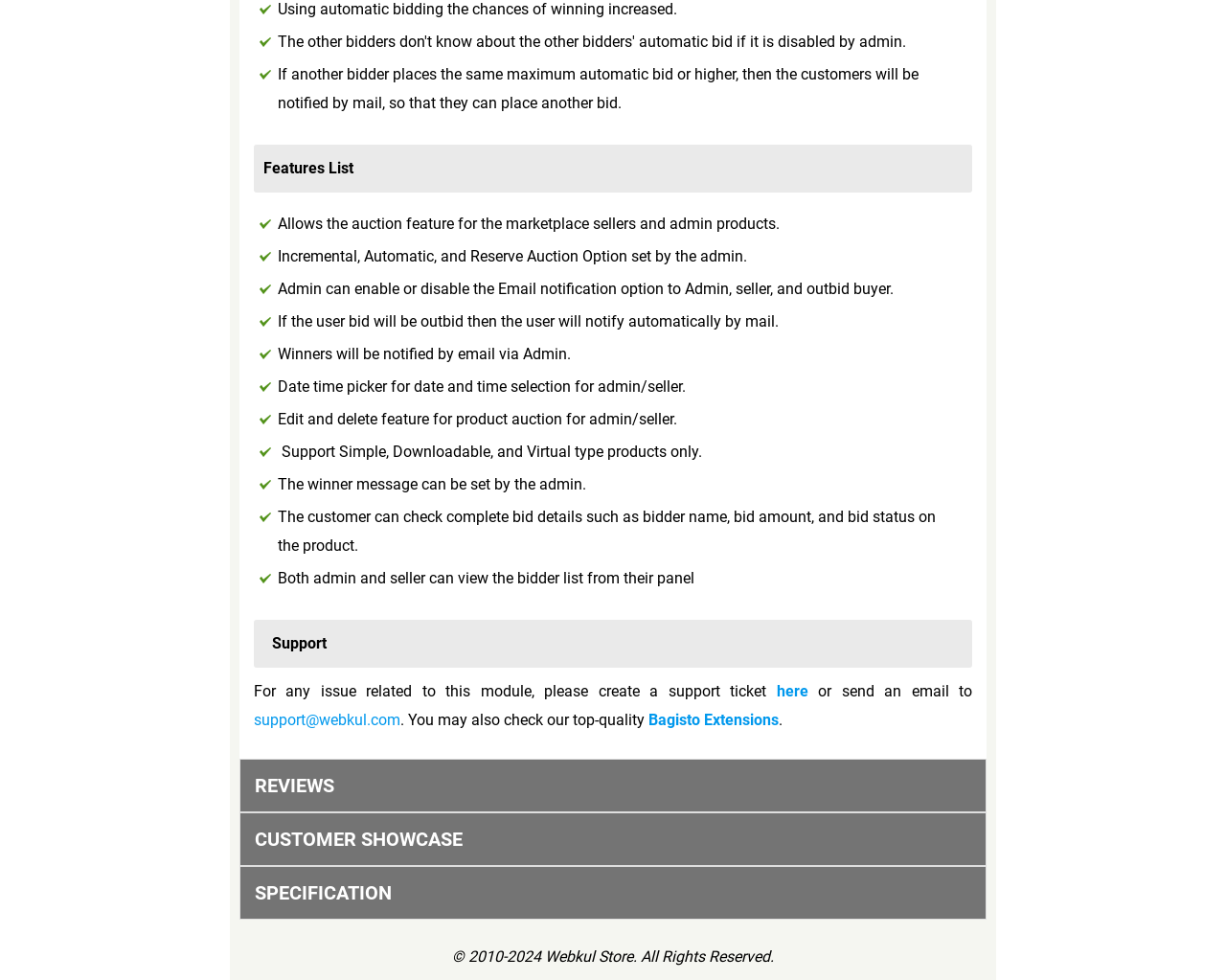Answer the question in one word or a short phrase:
What is the purpose of the auction feature?

For marketplace sellers and admin products